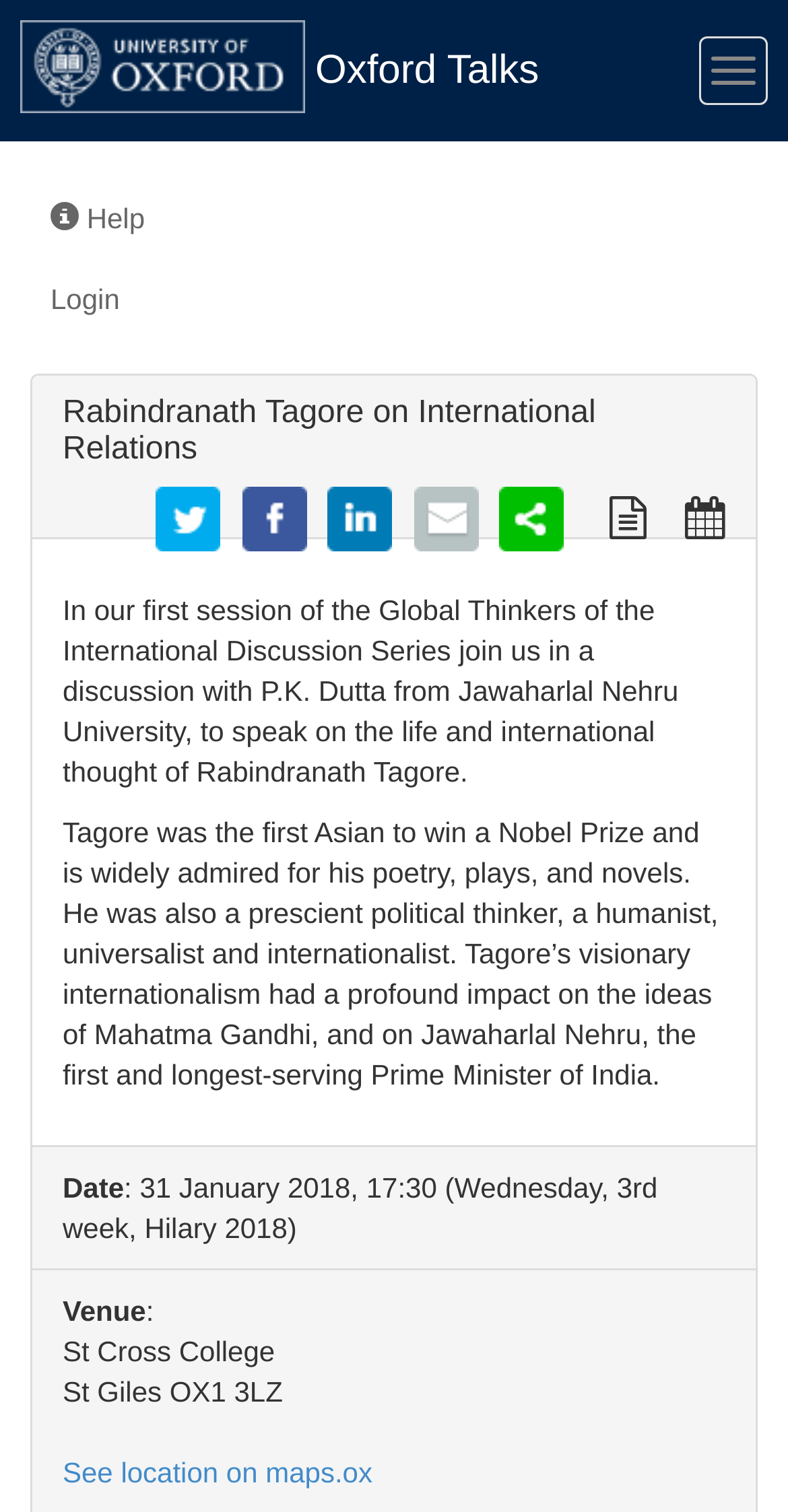Specify the bounding box coordinates of the area to click in order to execute this command: 'go to the tenth link'. The coordinates should consist of four float numbers ranging from 0 to 1, and should be formatted as [left, top, right, bottom].

None